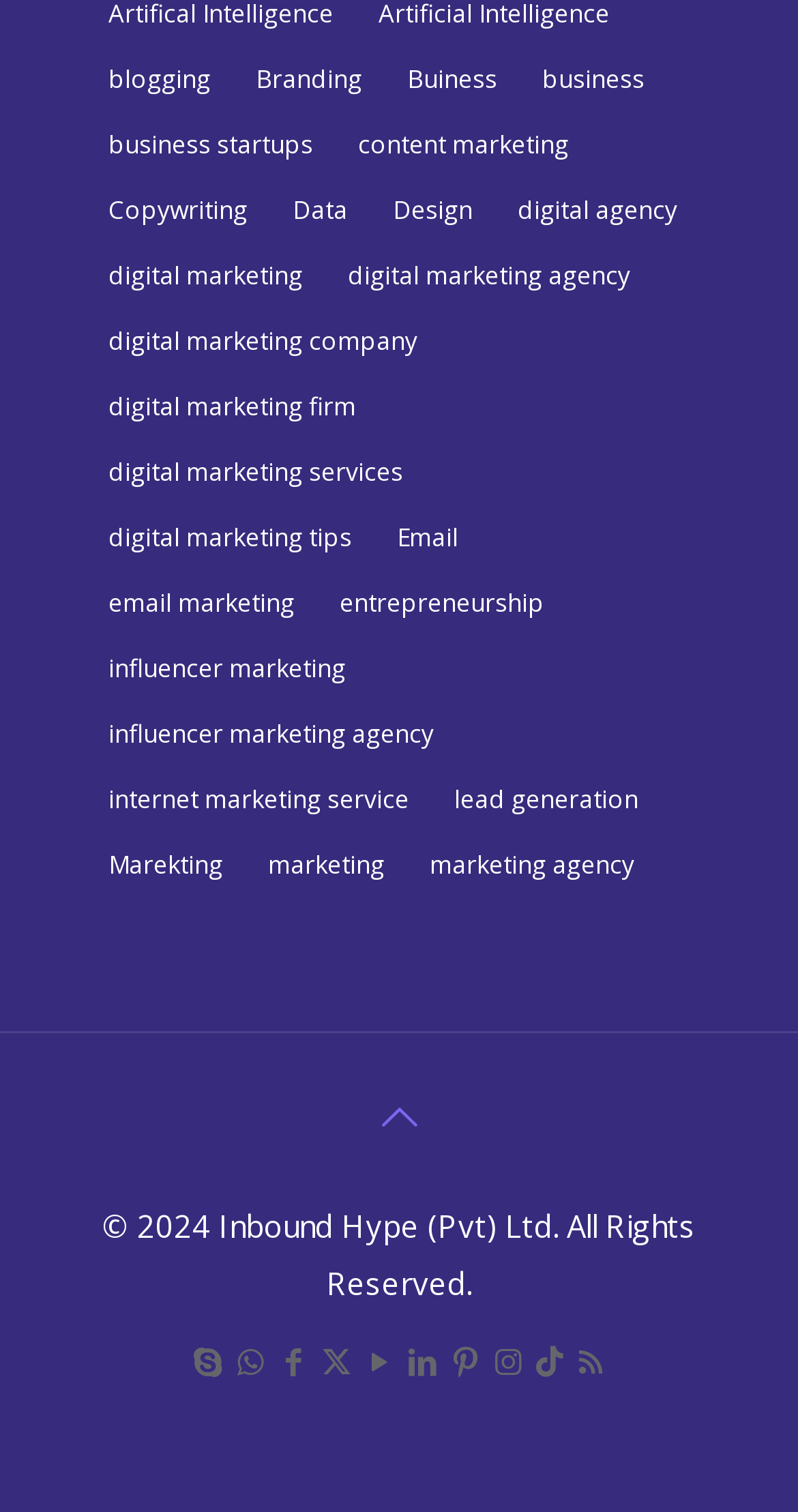What is the copyright information at the bottom?
Please provide a comprehensive answer based on the contents of the image.

I looked at the bottom of the webpage and found the copyright information, which is '© 2024 Inbound Hype (Pvt) Ltd. All Rights Reserved.' located at coordinates [0.128, 0.797, 0.872, 0.862].